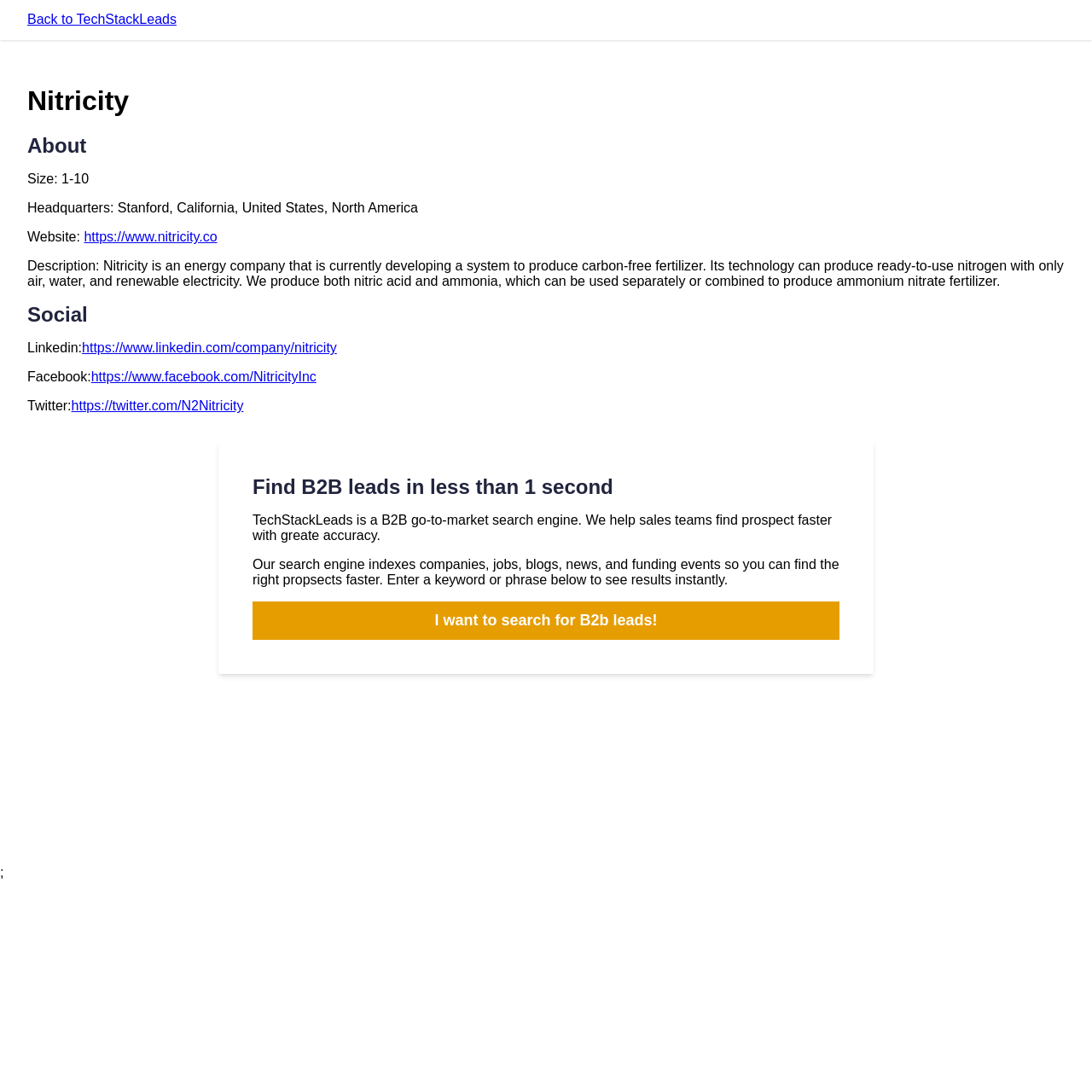Please answer the following question as detailed as possible based on the image: 
What is Nitricity?

Based on the webpage, I found a heading 'Nitricity' and a description that says 'Nitricity is an energy company that is currently developing a system to produce carbon-free fertilizer.' Therefore, Nitricity is an energy company.